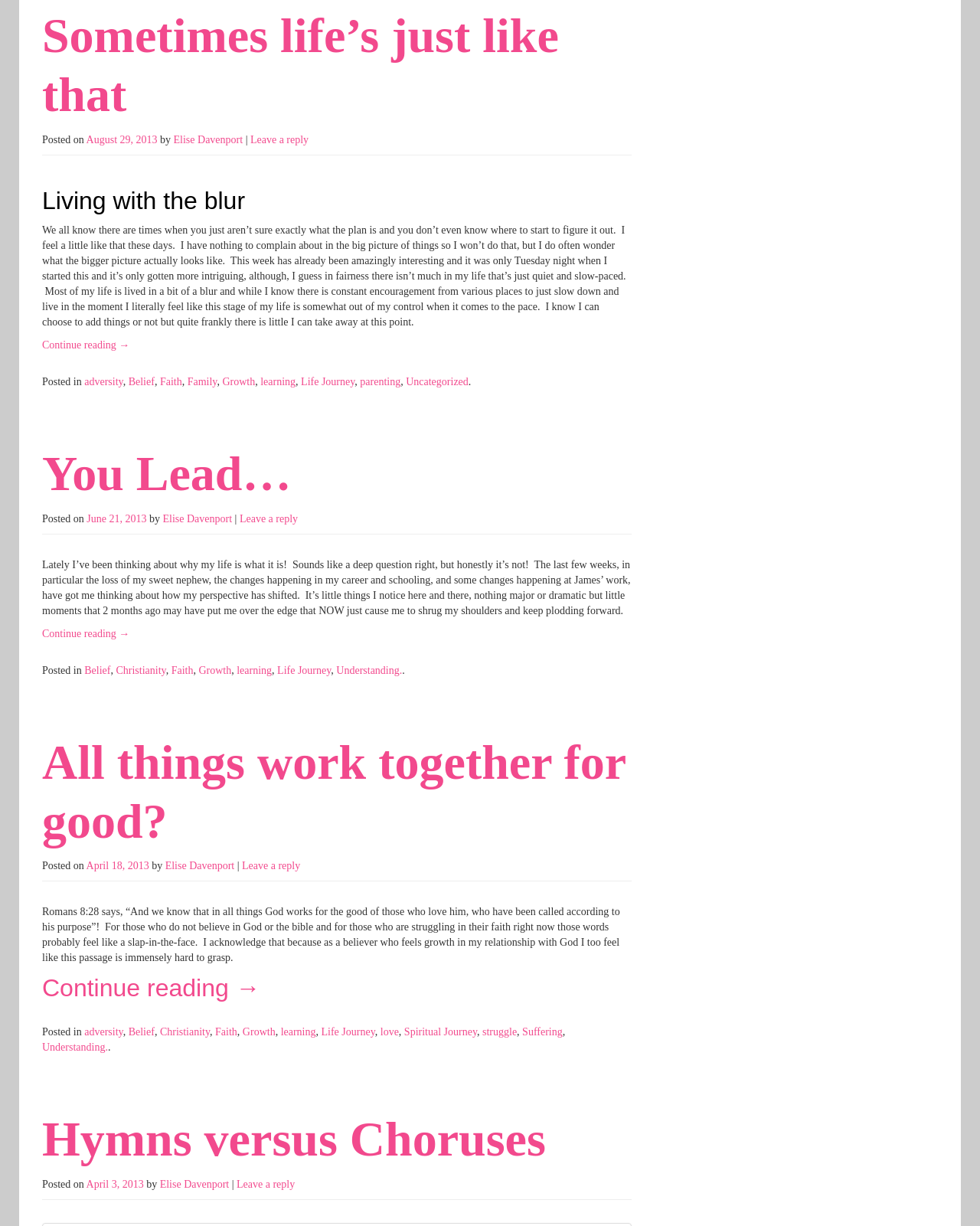Find and provide the bounding box coordinates for the UI element described with: "Sometimes life’s just like that".

[0.043, 0.007, 0.57, 0.099]